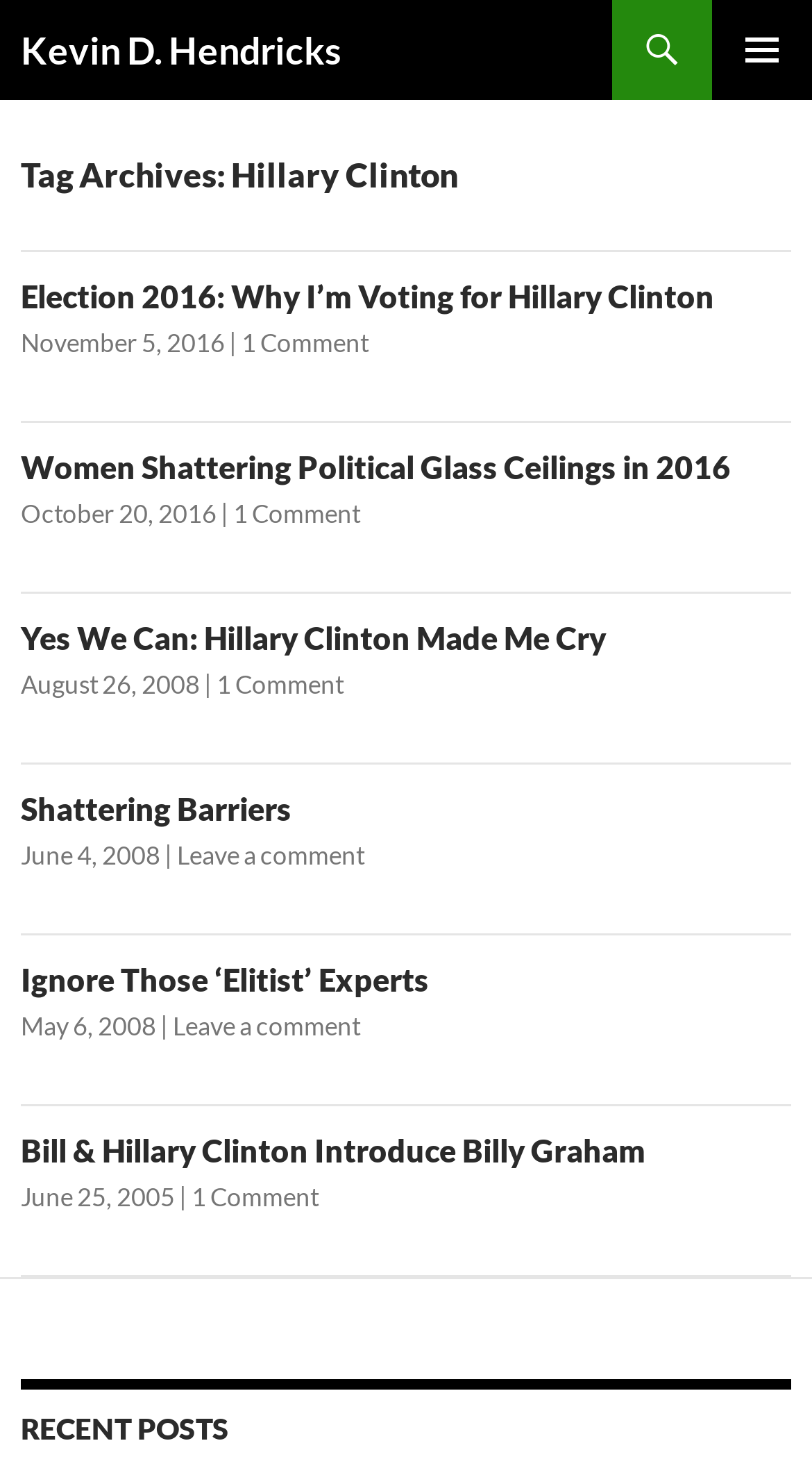Please respond to the question with a concise word or phrase:
What is the category of the webpage?

Hillary Clinton